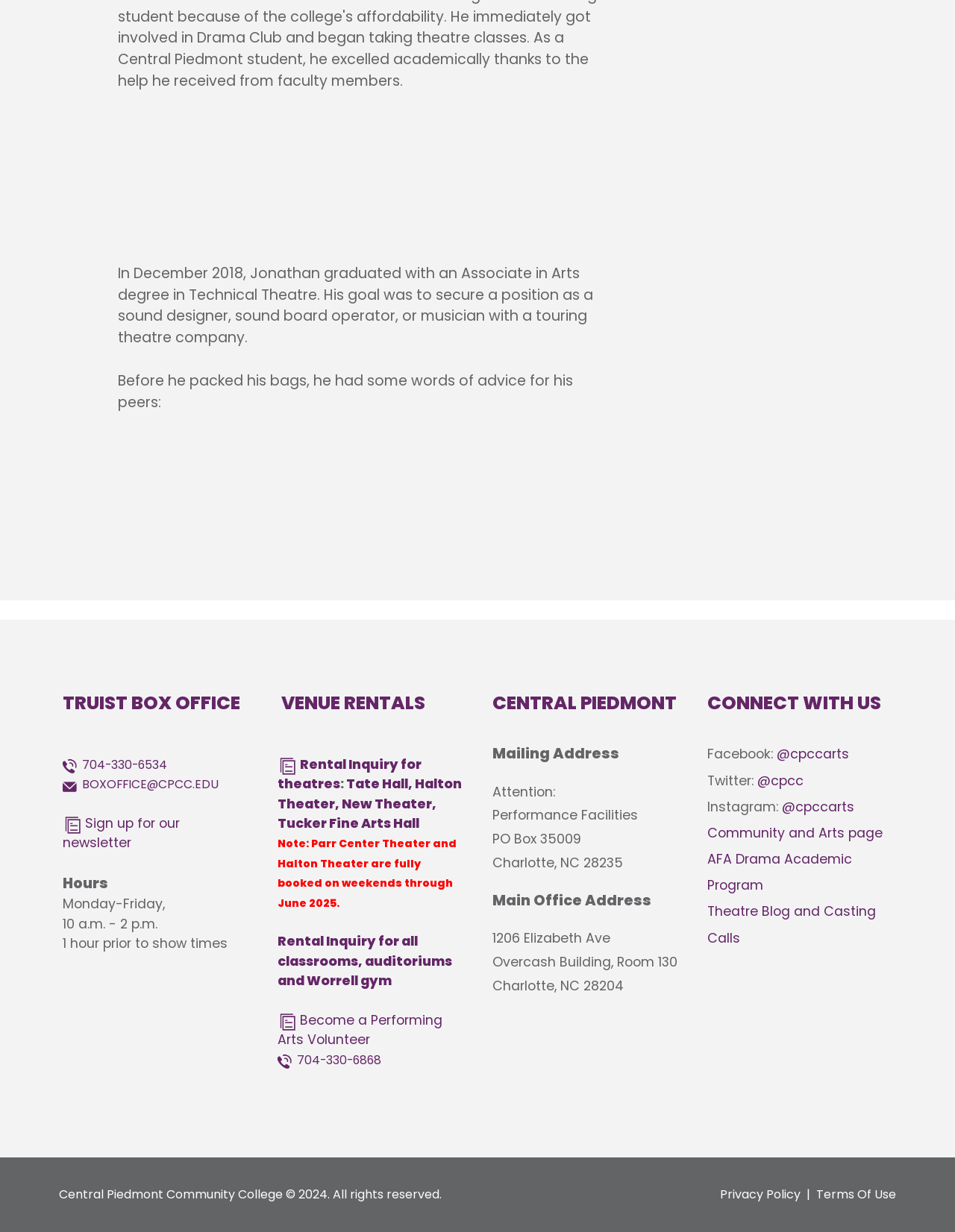Provide the bounding box coordinates of the area you need to click to execute the following instruction: "Become a performing arts volunteer".

[0.291, 0.821, 0.463, 0.851]